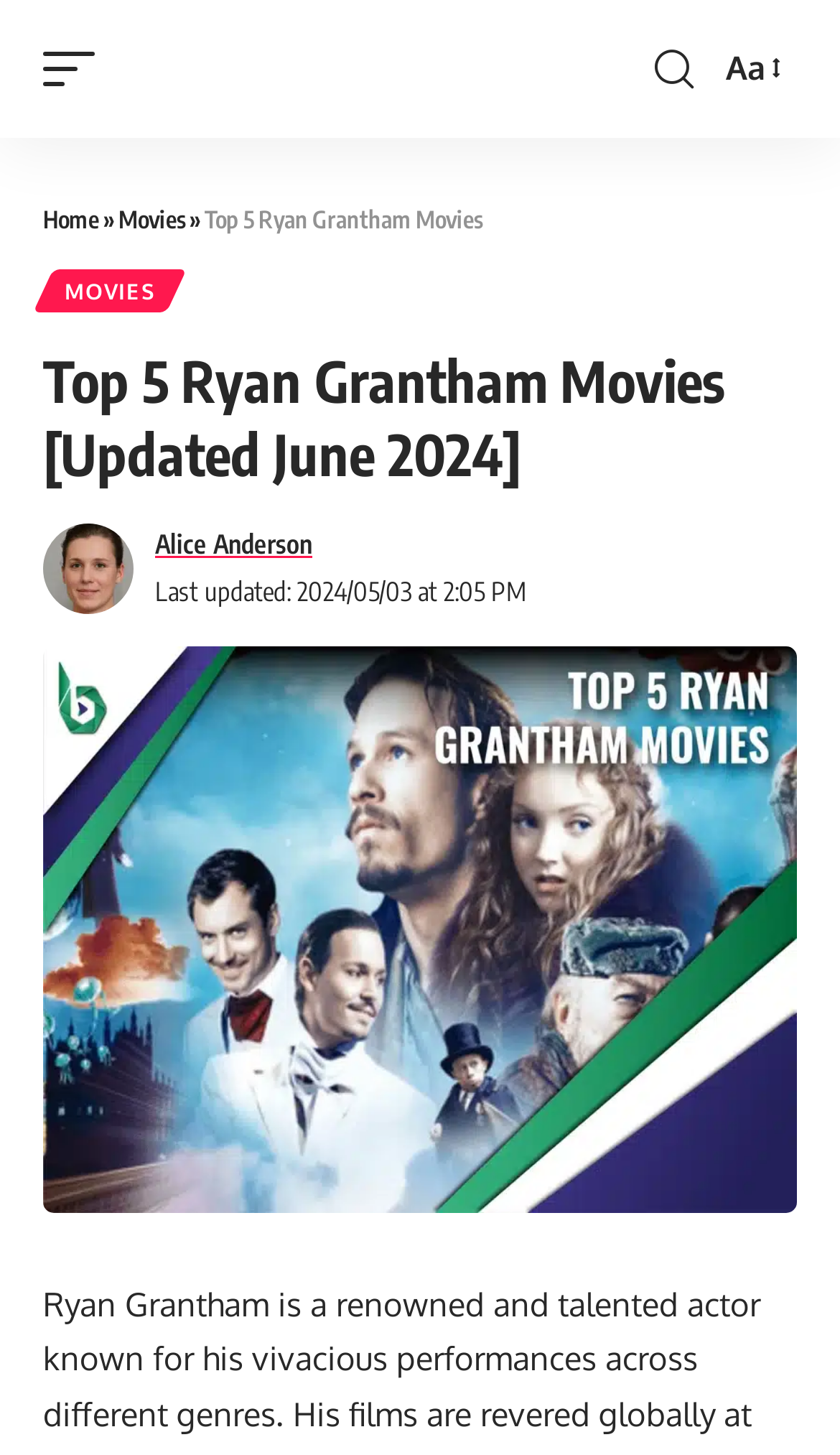Determine the bounding box coordinates of the clickable region to execute the instruction: "view movies". The coordinates should be four float numbers between 0 and 1, denoted as [left, top, right, bottom].

[0.141, 0.14, 0.221, 0.16]